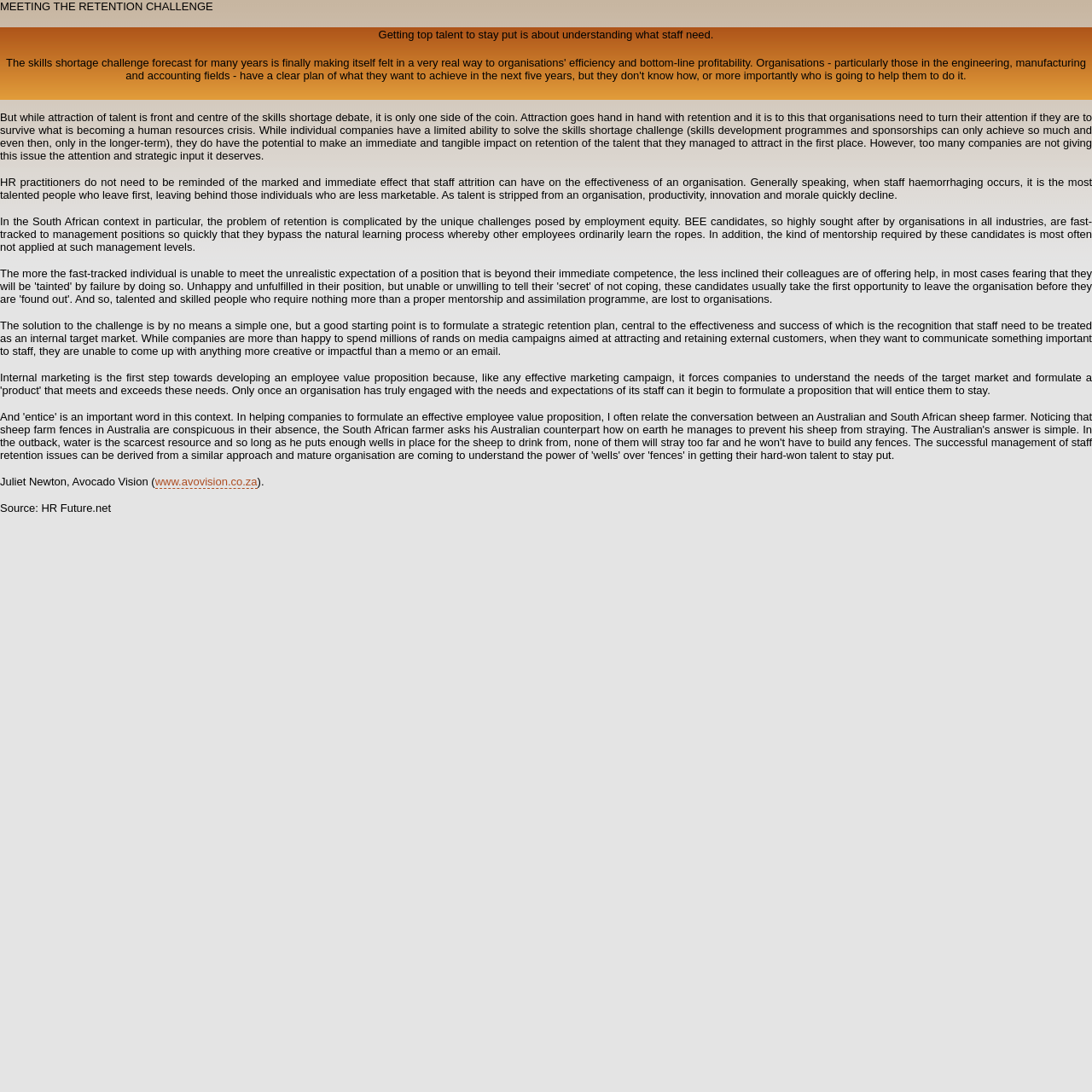Explain the webpage's design and content in an elaborate manner.

This webpage is focused on the topic of meeting the retention challenge in organizations. At the top, there is a title "MEETING THE RETENTION CHALLENGE" which is also the main heading of the page. Below the title, there is a long article discussing the importance of retention in the context of the skills shortage challenge. The article is divided into several paragraphs, each discussing a specific aspect of retention, such as the impact of staff attrition, the challenges posed by employment equity, and the need for a strategic retention plan.

The article is written in a formal tone and is likely intended for HR professionals or business leaders. The text is dense and informative, with no images or other multimedia elements on the page. The author, Juliet Newton, is credited at the bottom of the article, along with a link to her company's website, Avocado Vision. The source of the article, HR Future.net, is also cited at the bottom of the page.

In terms of layout, the article takes up the majority of the page, with a small amount of whitespace at the top and bottom. The text is arranged in a single column, with no headings or subheadings to break up the content. Overall, the page is focused on providing informative content to the reader, with a clear and concise writing style.